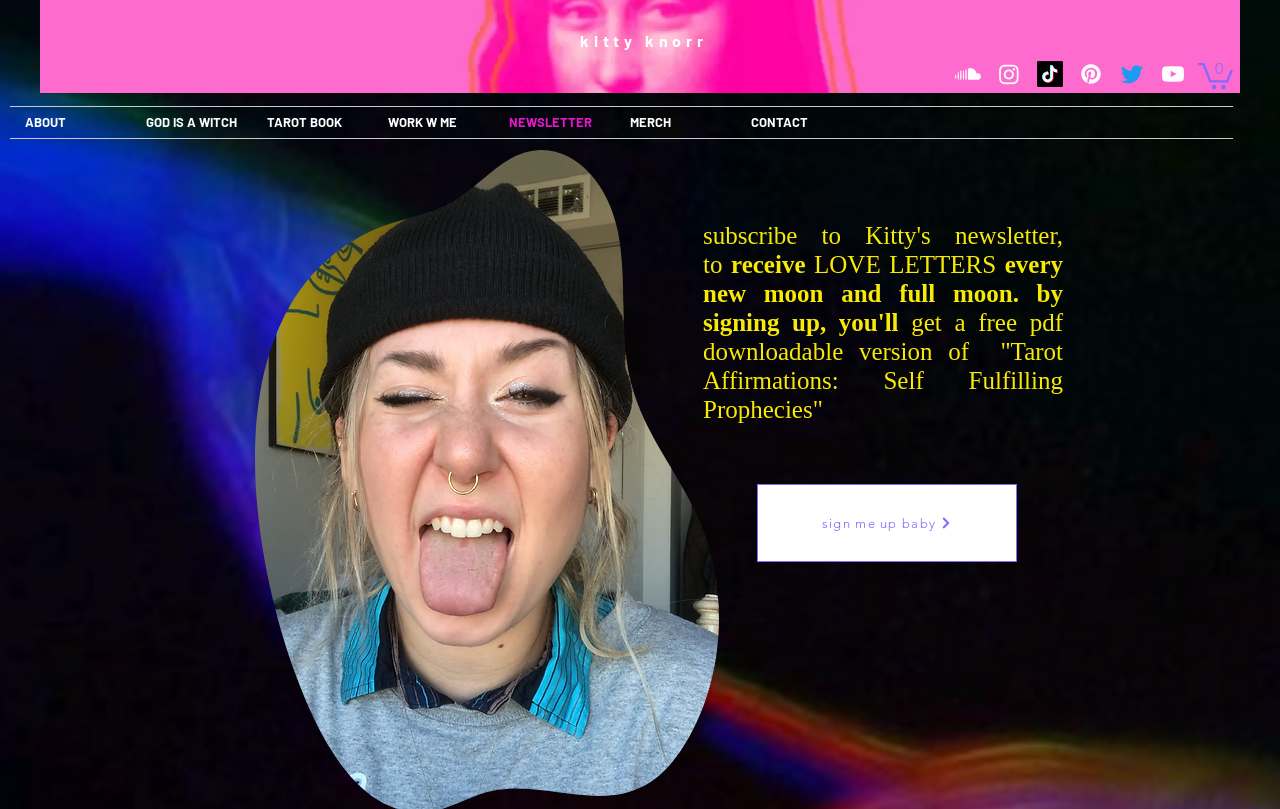Determine the bounding box coordinates for the clickable element to execute this instruction: "View July 2014". Provide the coordinates as four float numbers between 0 and 1, i.e., [left, top, right, bottom].

None